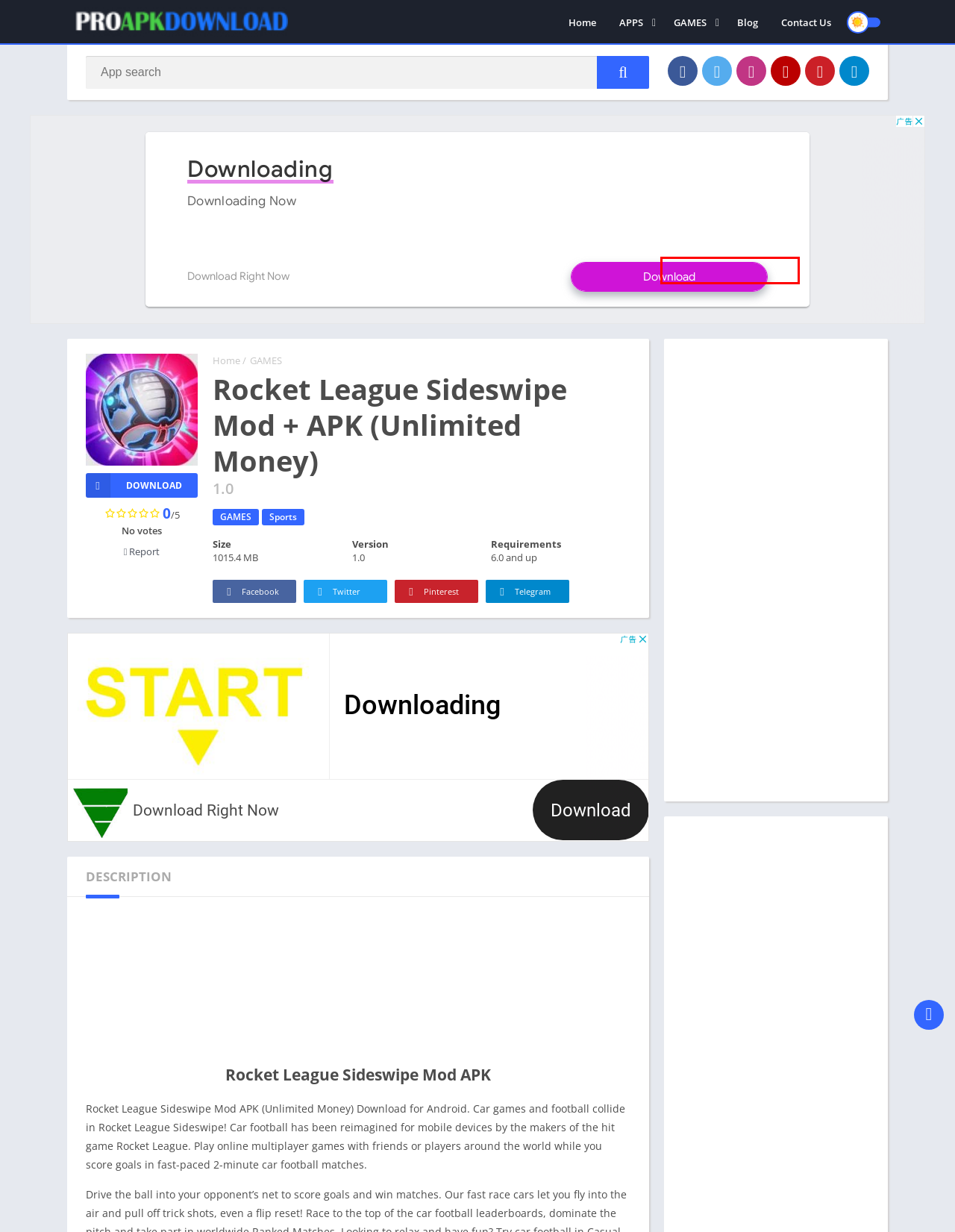Given a screenshot of a webpage with a red bounding box around an element, choose the most appropriate webpage description for the new page displayed after clicking the element within the bounding box. Here are the candidates:
A. Shopping Archives - Download Mod Games & Apps for Android
B. Role Playing Archives - Download Mod Games & Apps for Android
C. Photography Archives - Download Mod Games & Apps for Android
D. Action Archives - Download Mod Games & Apps for Android
E. Download Mod Games & Apps for Android - Mod Games & Apps for Android
F. Business Archives - Download Mod Games & Apps for Android
G. Card Archives - Download Mod Games & Apps for Android
H. Video Players & Editors Archives - Download Mod Games & Apps for Android

B